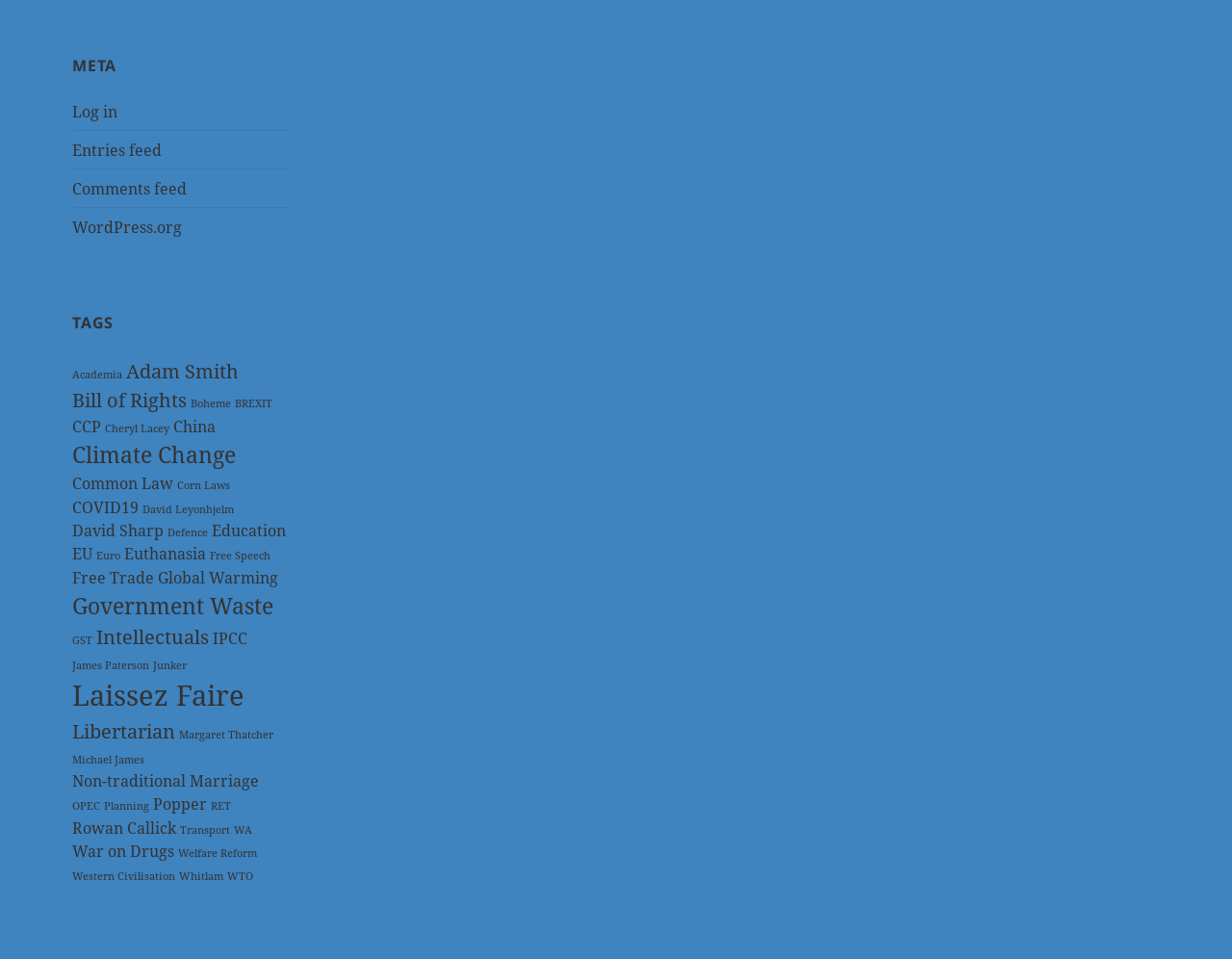Locate the UI element described as follows: "Academia". Return the bounding box coordinates as four float numbers between 0 and 1 in the order [left, top, right, bottom].

[0.059, 0.384, 0.099, 0.398]